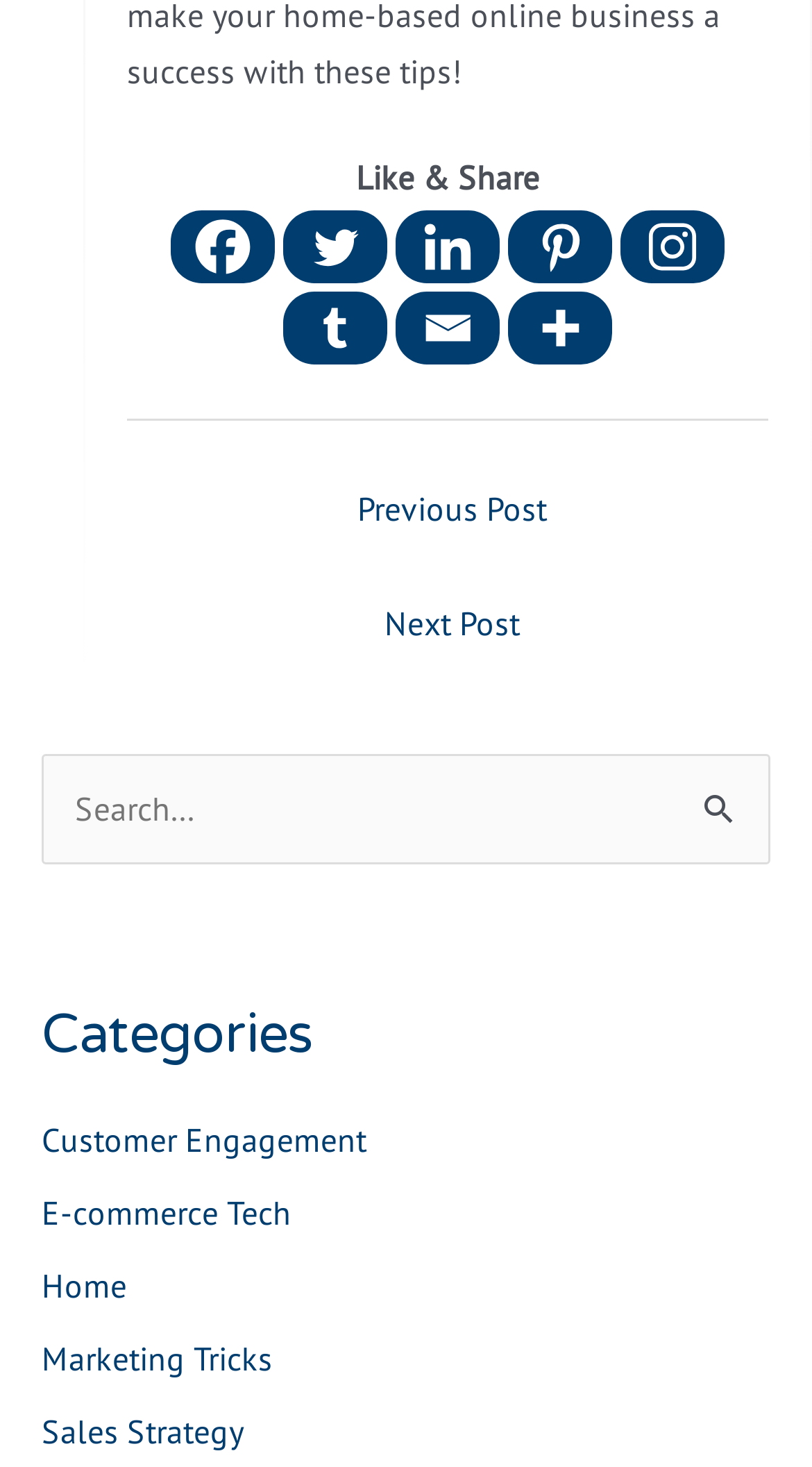How many navigation links are available?
Please provide an in-depth and detailed response to the question.

I counted the number of navigation links available under the 'Post navigation' section, which are Previous Post and Next Post.